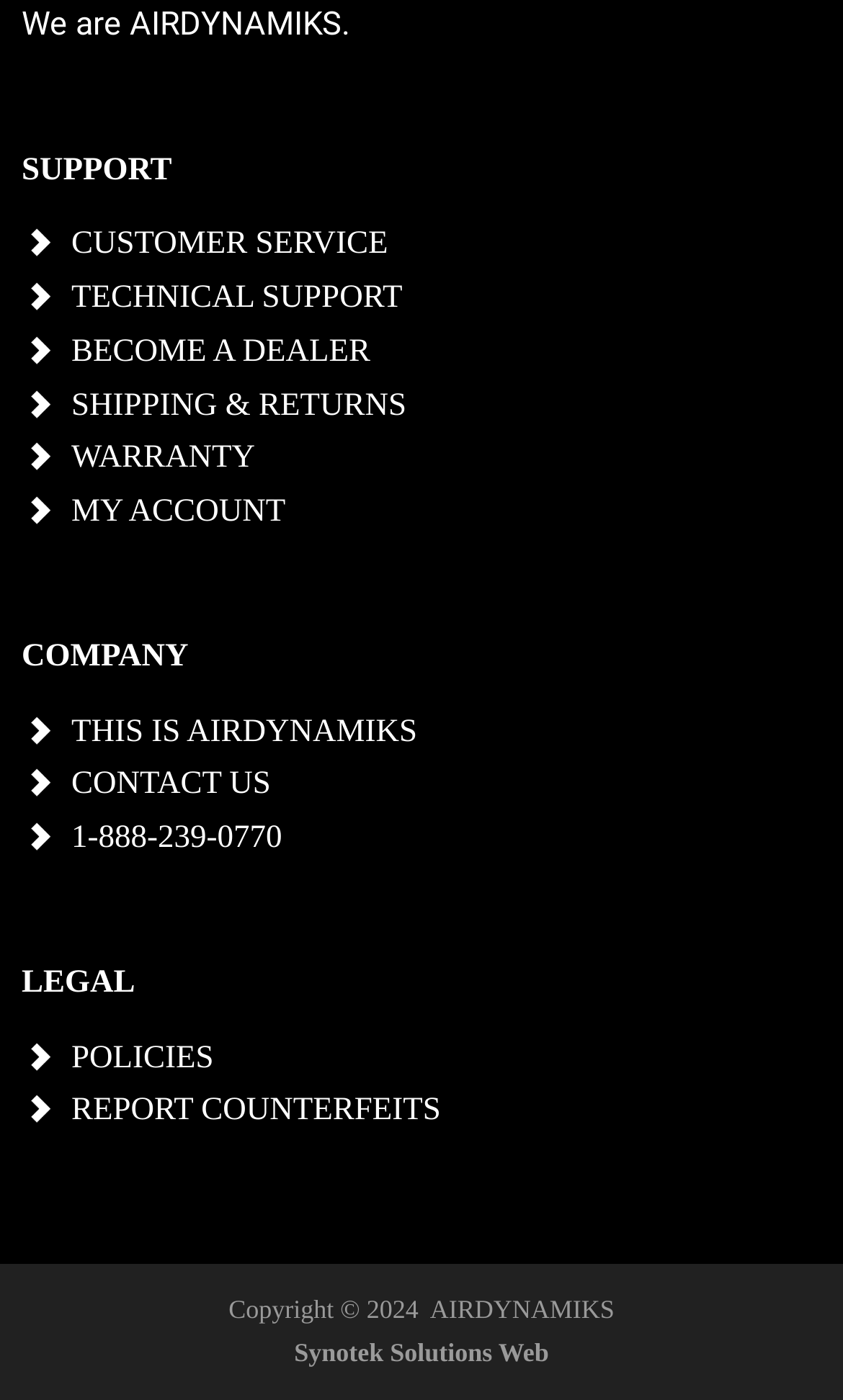Please use the details from the image to answer the following question comprehensively:
What types of support are available?

The support options can be found in the links under the 'SUPPORT' heading, which includes 'CUSTOMER SERVICE' and 'TECHNICAL SUPPORT'.